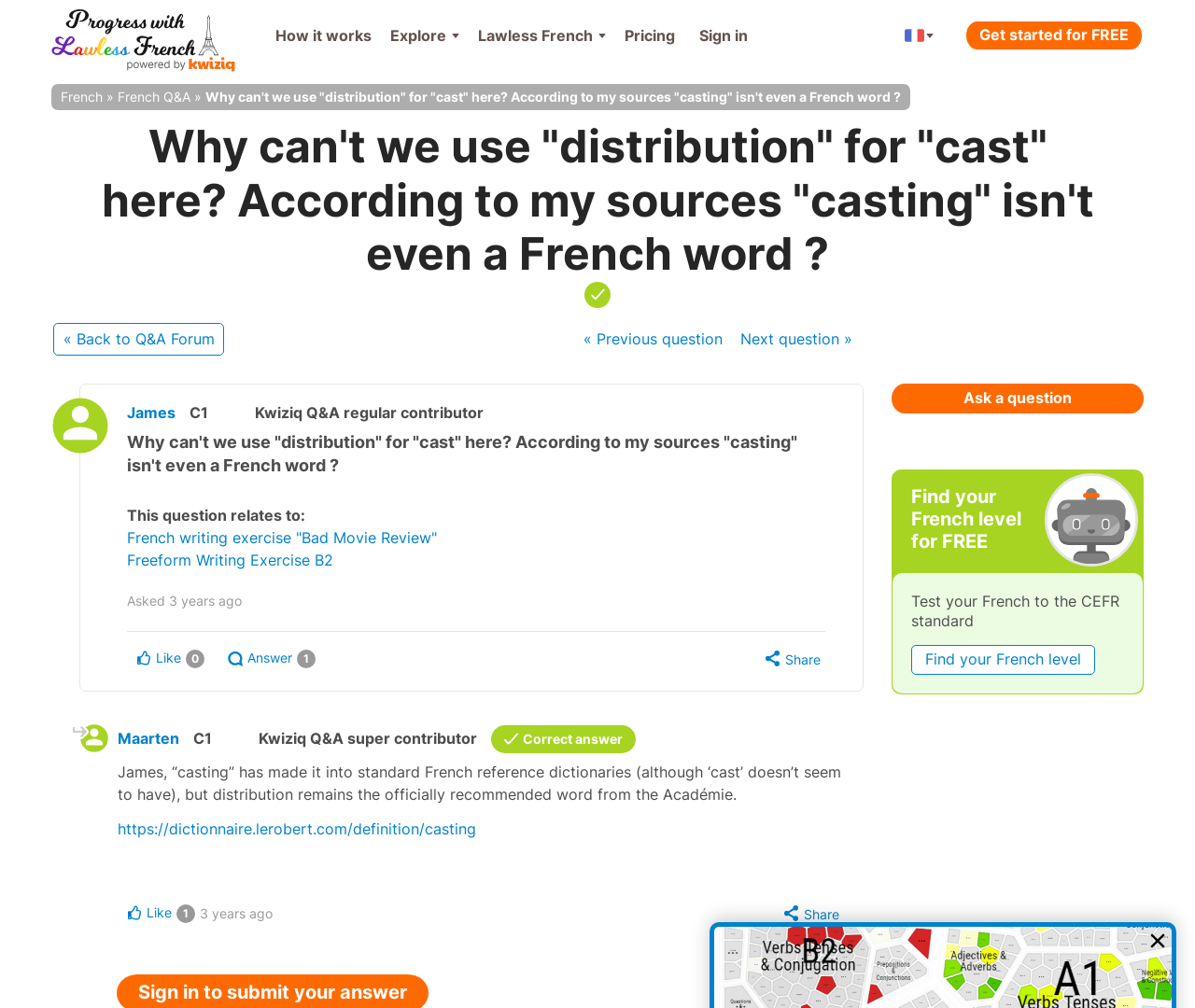What is the main heading of this webpage? Please extract and provide it.

Why can't we use "distribution" for "cast" here? According to my sources "casting" isn't even a French word ?